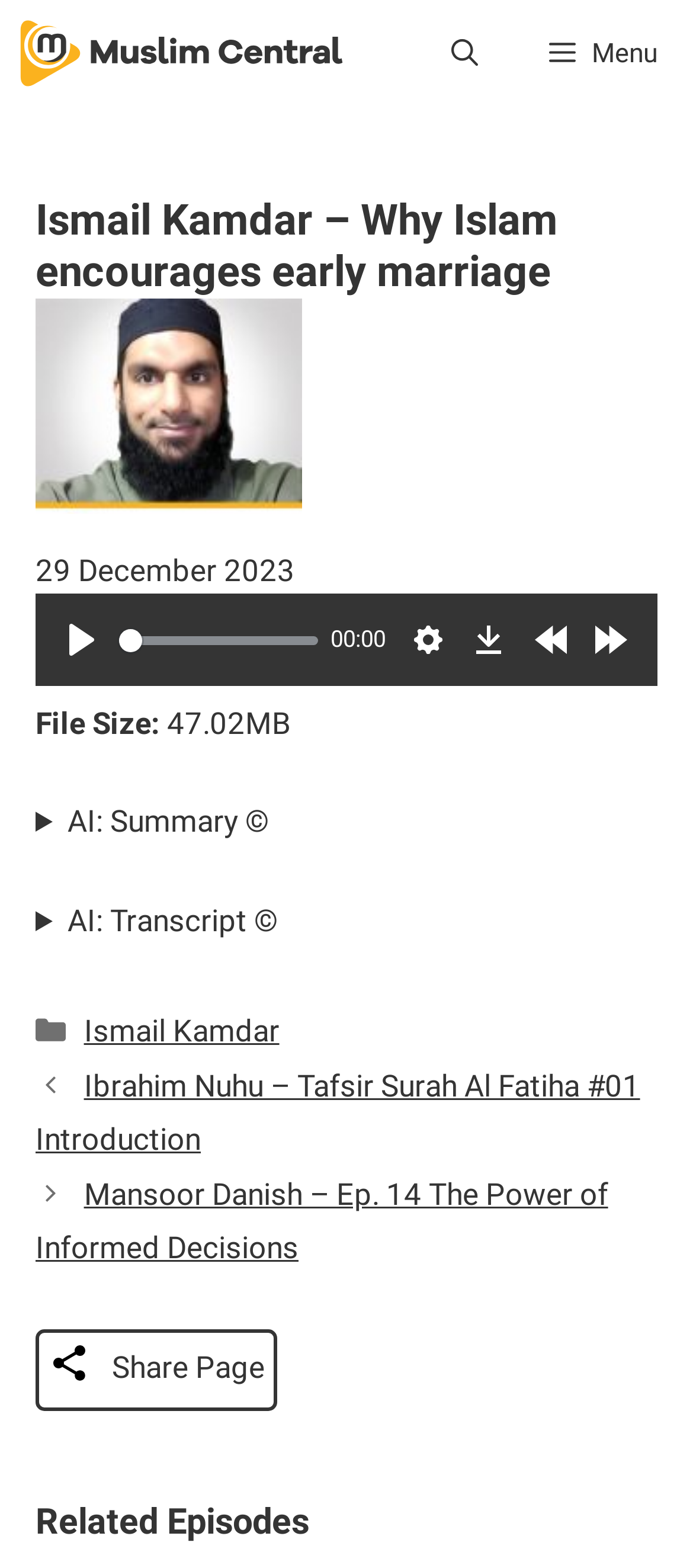Describe all the key features of the webpage in detail.

This webpage is about an audio lecture titled "Why Islam encourages early marriage" by Ismail Kamdar, hosted on Muslim Central. At the top, there is a navigation bar with a link to Muslim Central, a button to open the menu, and a search bar. Below the navigation bar, there is a header section with a heading displaying the title of the lecture, an image of Ismail Kamdar, and the date "29 December 2023".

In the main content area, there are audio controls, including a play button, a seek slider, a timer displaying the current time, and buttons to adjust the playback speed. There are also links to download the audio file and to access settings. 

Below the audio controls, there is a section displaying the file size of the audio file. Further down, there are two collapsible sections, one containing a summary and the other containing a transcript, both marked with a copyright symbol.

The footer section contains metadata about the entry, including categories and a link to the author, Ismail Kamdar. There is also a navigation section with links to other posts, including "Ibrahim Nuhu – Tafsir Surah Al Fatiha #01 Introduction" and "Mansoor Danish – Ep. 14 The Power of Informed Decisions". Additionally, there is an image and a "Share Page" button. Finally, there is a heading titled "Related Episodes" at the very bottom of the page.